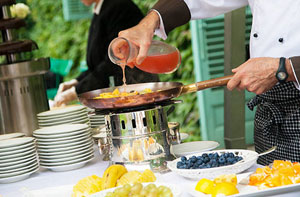Analyze the image and describe all the key elements you observe.

This image showcases a skilled chef preparing a delicious dish at a buffet catering service. The chef, dressed in a traditional white chef's jacket, is focused on pouring a vibrant sauce from a jug into a frying pan, where fresh ingredients are being skillfully combined. In the background, neatly arranged plates indicate that guests are ready to indulge in the culinary offerings. The table is adorned with an array of colorful fruits, including bananas, blueberries, and pineapple, highlighting the freshness and variety available at the event. This scene exemplifies the creativity and choice afforded by buffet-style catering, allowing guests to explore an assortment of food options tailored to diverse tastes and dietary preferences. Such an arrangement not only enhances the dining experience but also emphasizes cost-effectiveness by reducing staffing needs compared to traditional sit-down meals.